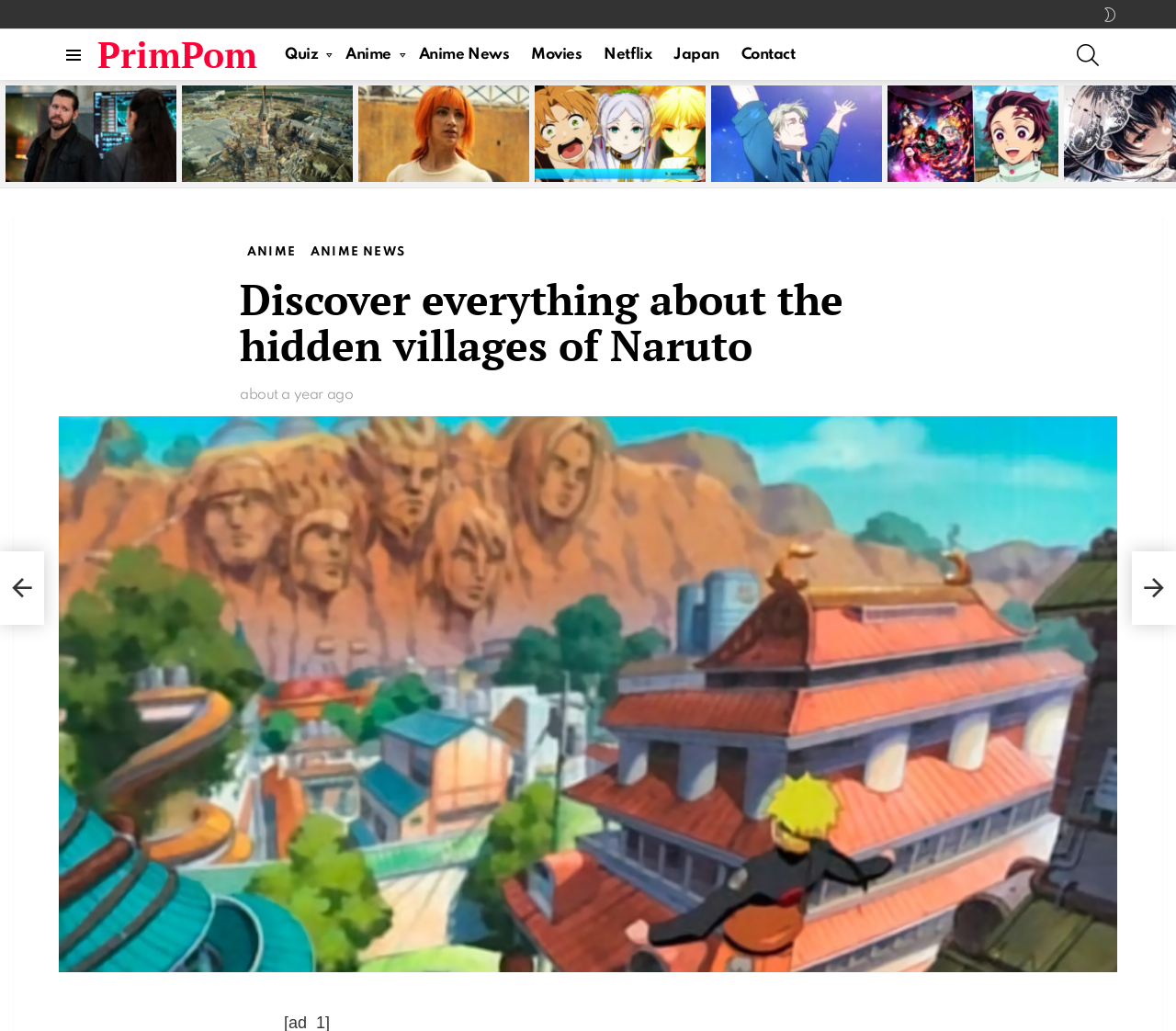Determine the bounding box coordinates for the UI element with the following description: "Contact". The coordinates should be four float numbers between 0 and 1, represented as [left, top, right, bottom].

[0.622, 0.04, 0.684, 0.067]